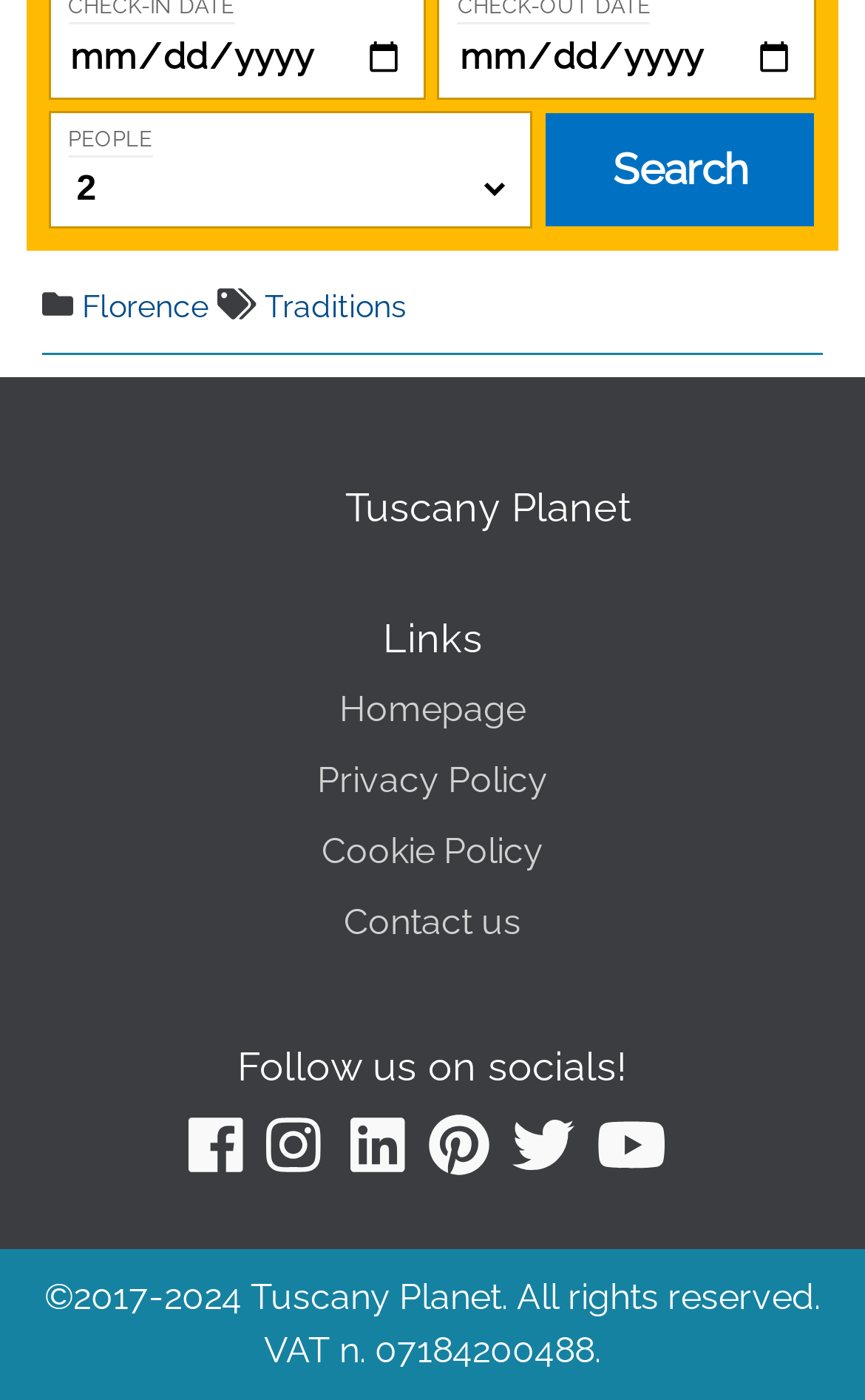Please predict the bounding box coordinates (top-left x, top-left y, bottom-right x, bottom-right y) for the UI element in the screenshot that fits the description: Cookie Policy

[0.372, 0.592, 0.628, 0.622]